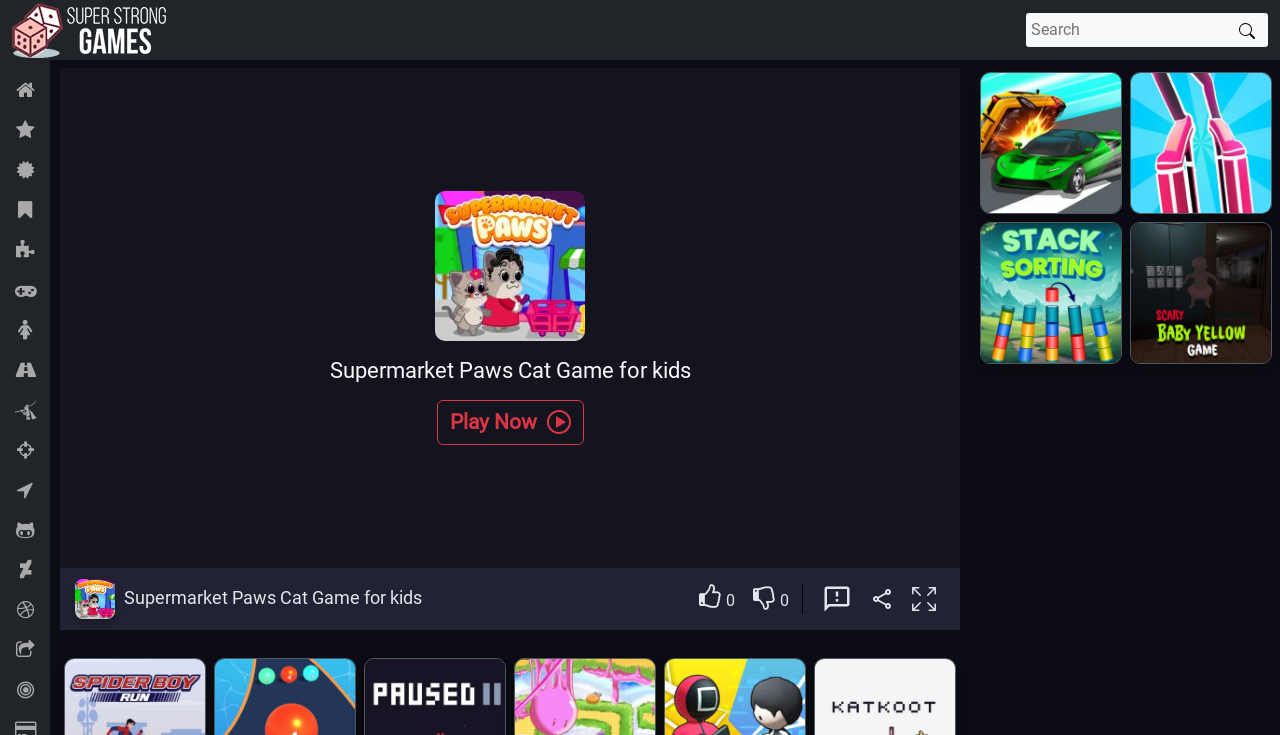Produce an extensive caption that describes everything on the webpage.

This webpage is a cat-themed game for kids called Supermarket Paws, which teaches shopping and math skills in an interactive way. At the top of the page, there is a navigation bar with a logo on the left and a search bar on the right. The search bar has a text field and a search button with a magnifying glass icon.

Below the navigation bar, there are several links to different game categories, including Home, New Games, Trending Games, Casual, Puzzle, Adventure, and more. These links are arranged vertically on the left side of the page.

On the right side of the page, there is a large iframe that contains the game Supermarket Paws. Above the game, there is a heading that says "Supermarket Paws Cat Game for kids" and an image of a cat. Below the heading, there are three buttons: "Play Now", "Full Screen", and "Share". The "Play Now" button has a small icon of a cat.

To the right of the game, there are several recommended games, including Ace Car Racing Game, High Heels 2 Game, Stack Sorting Game, and Scary Baby Yellow Game. Each recommended game has a link and an image.

At the bottom of the page, there are several buttons, including "Report a bug" and two buttons with the number "0".